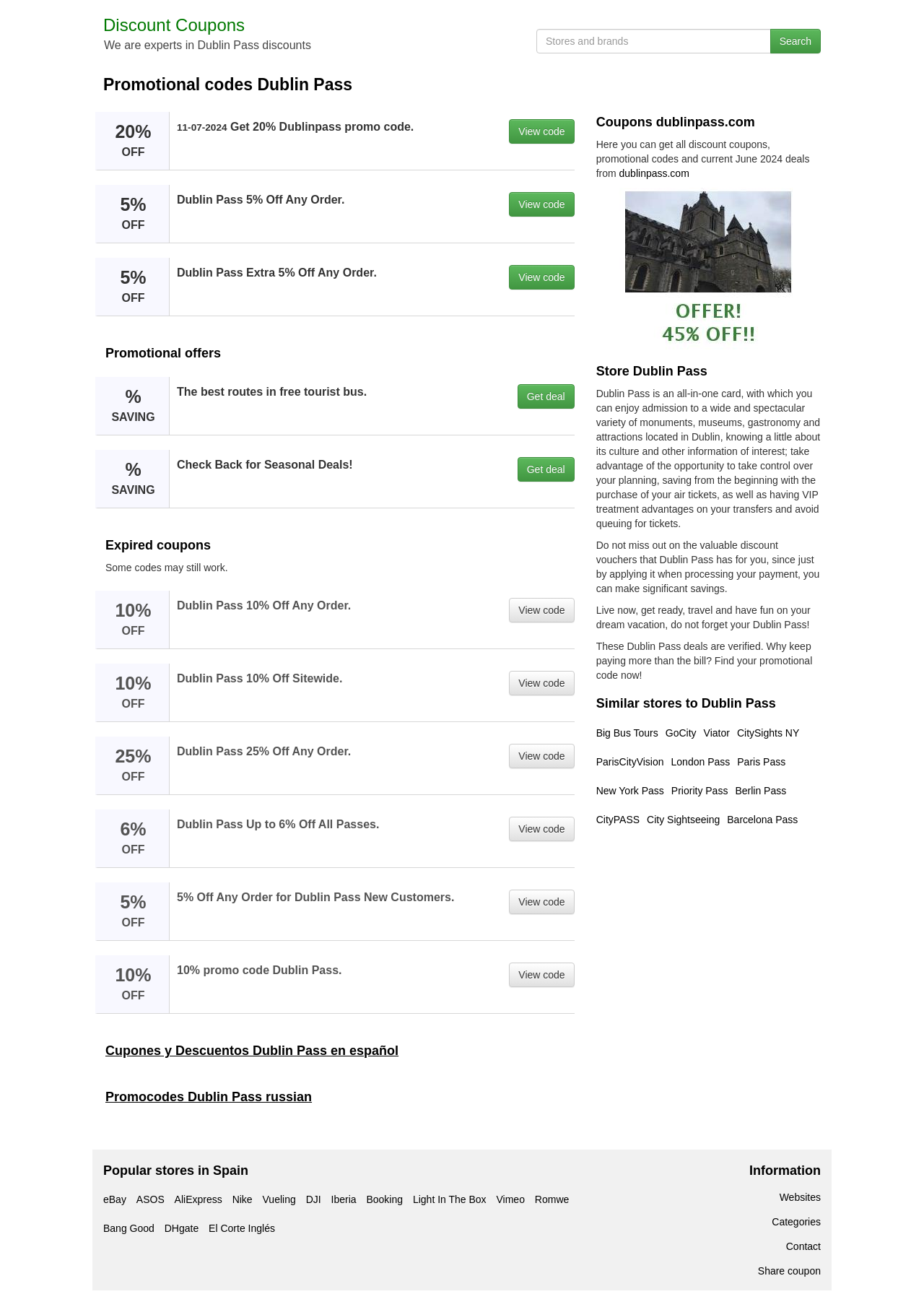What is the benefit of using Dublin Pass?
Give a thorough and detailed response to the question.

I inferred the answer by reading the StaticText element with the content 'Do not miss out on the valuable discount vouchers that Dublin Pass has for you, since just by applying it when processing your payment, you can make significant savings.' which explains the benefit of using Dublin Pass.